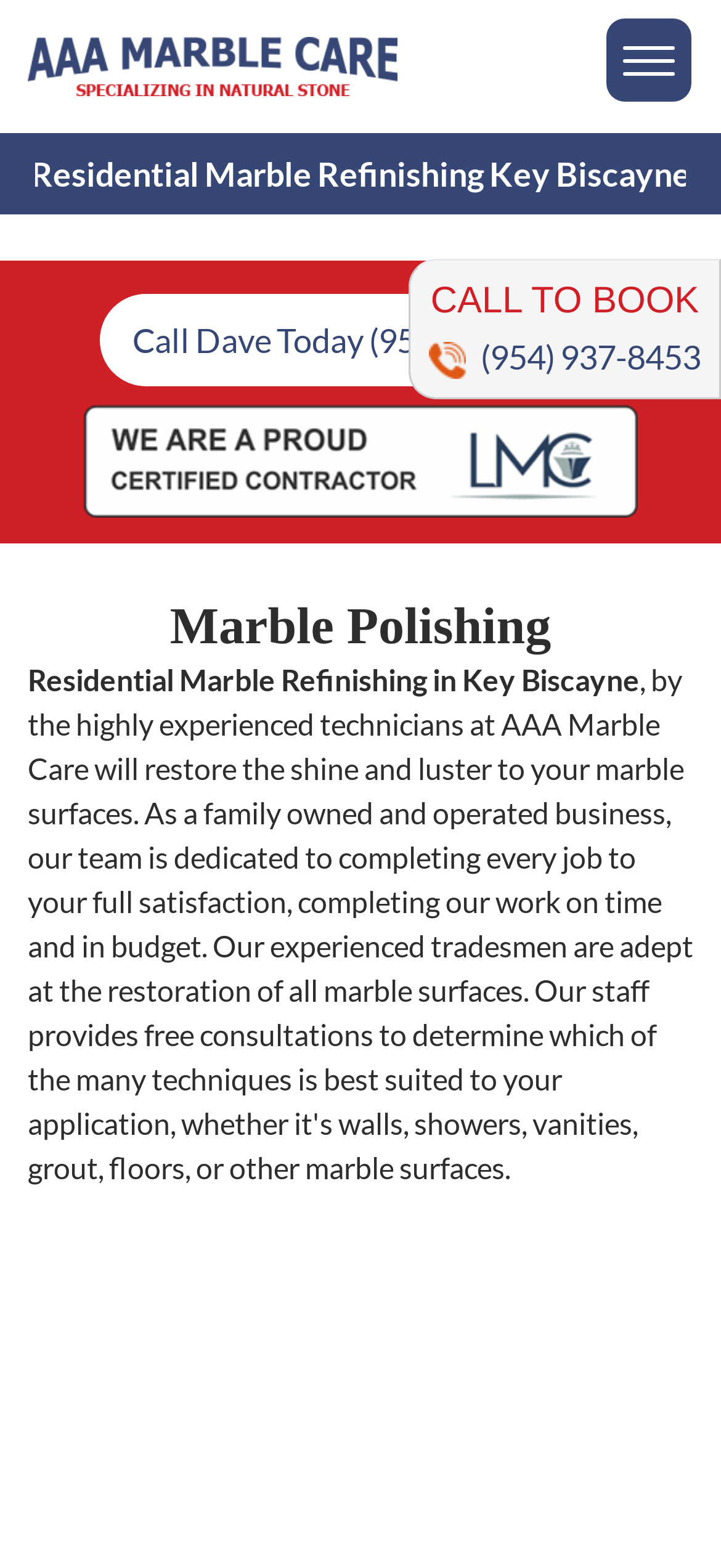Identify the bounding box for the UI element described as: "(954) 937-8453". The coordinates should be four float numbers between 0 and 1, i.e., [left, top, right, bottom].

[0.595, 0.215, 0.972, 0.24]